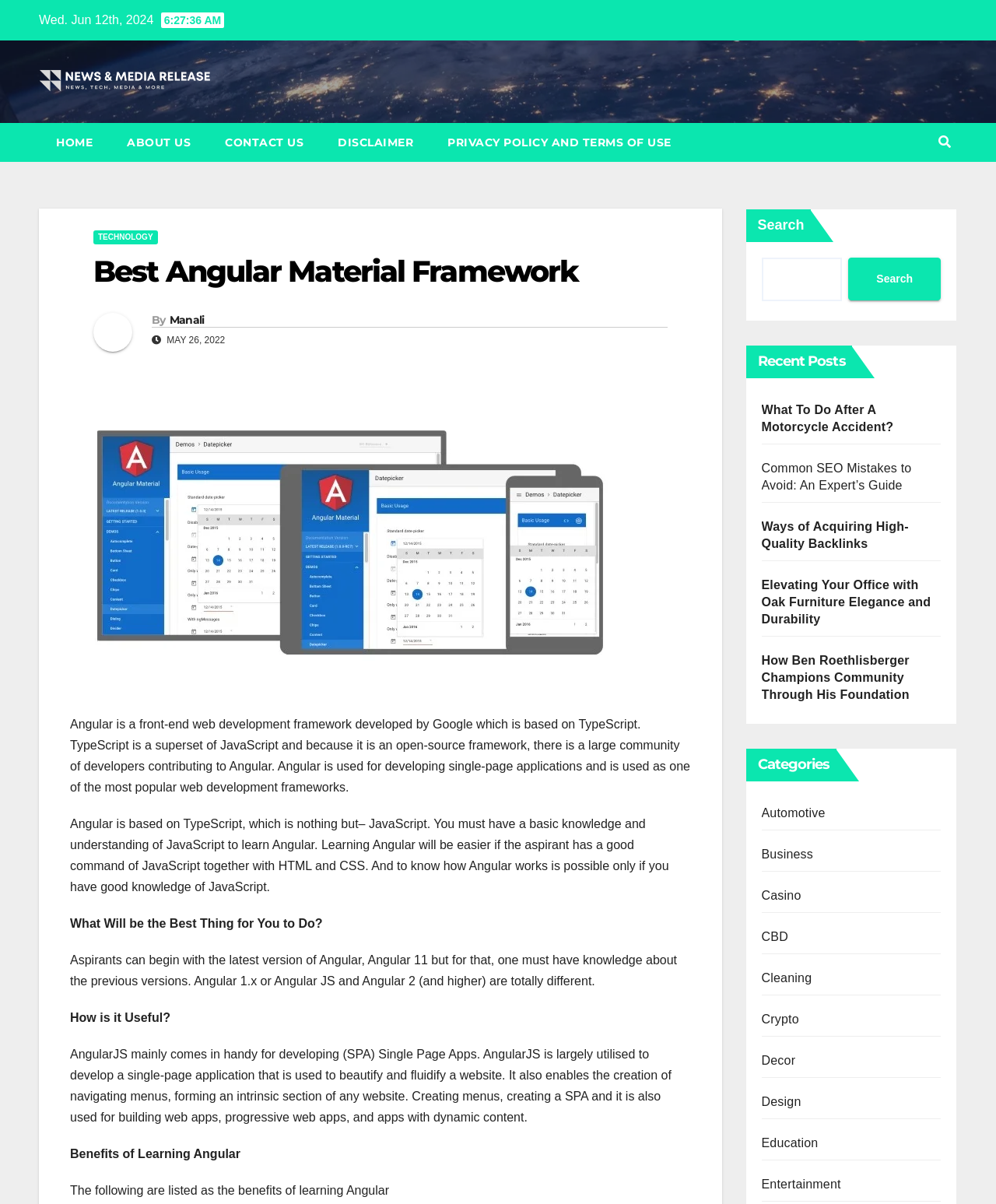Identify the bounding box of the UI element that matches this description: "Disclaimer".

[0.322, 0.102, 0.432, 0.134]